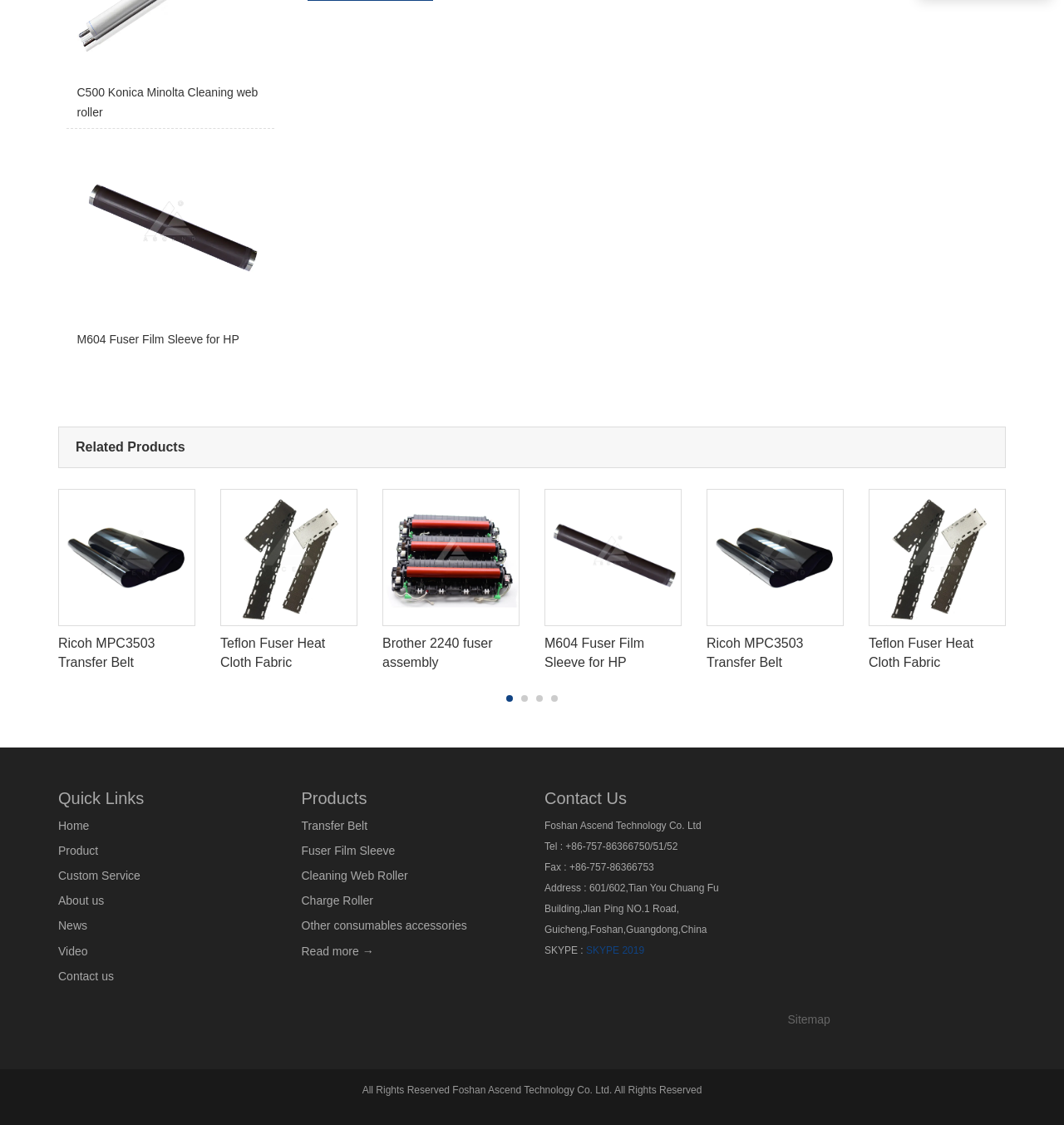What is the company's address?
Based on the image, answer the question with as much detail as possible.

I found the company's contact information section, which includes the address. The address is 601/602,Tian You Chuang Fu Building,Jian Ping NO.1 Road, Guicheng,Foshan,Guangdong,China.